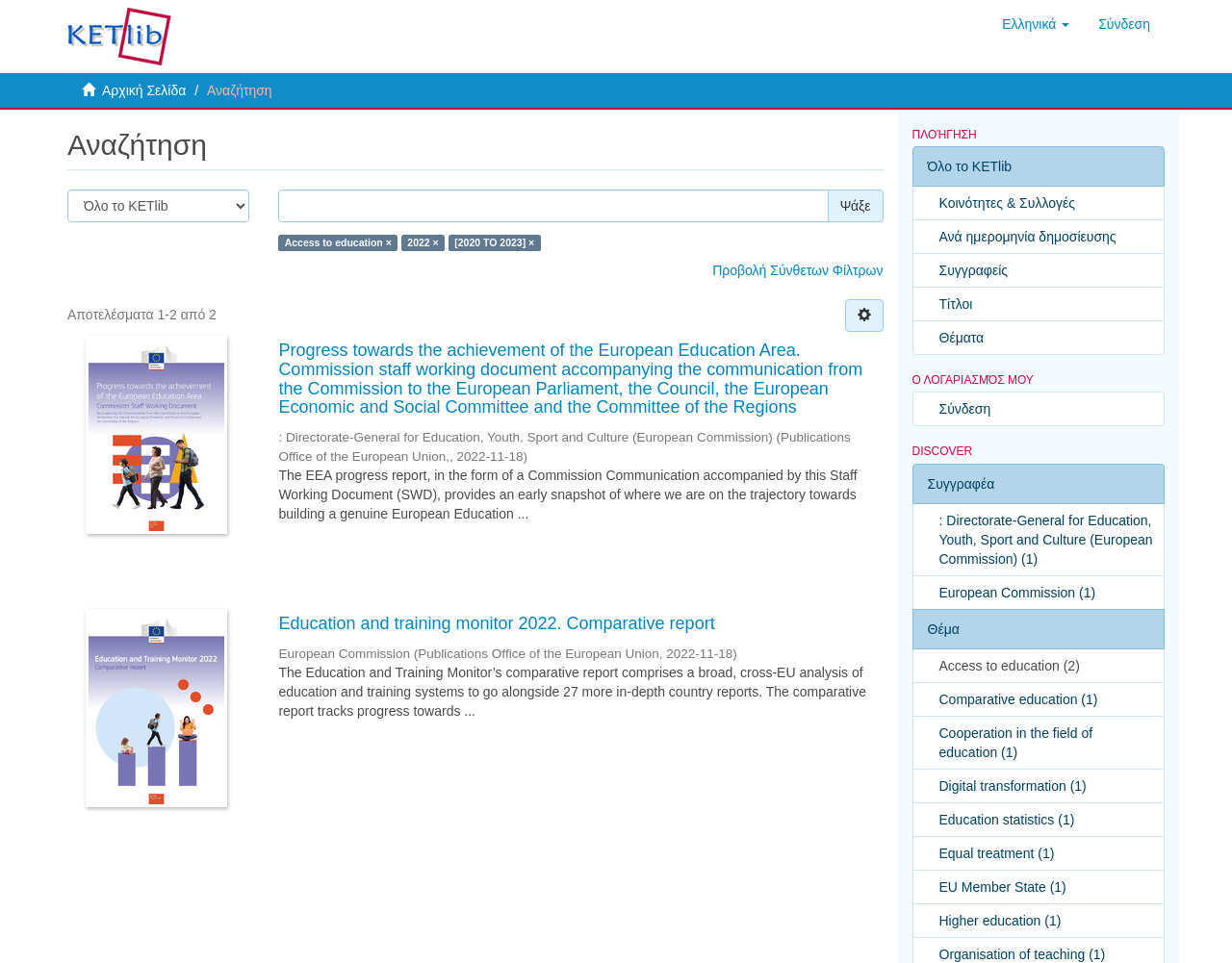Offer a meticulous caption that includes all visible features of the webpage.

This webpage appears to be a search results page, with the title "Αναζήτηση" (Search) at the top. The page is divided into several sections. 

At the top, there is a navigation menu with links to "Ελληνικά" (Greek), "Σύνδεση" (Login), and "Αρχική Σελίδα" (Home Page). Below this, there is a search bar with a combobox and a textbox, accompanied by a "Ψάξε" (Search) button.

The main content of the page is a list of search results, with two results displayed. Each result includes a thumbnail image, a title, and a brief description. The titles are "Progress towards the achievement of the European Education Area. Commission staff working document accompanying the communication from the Commission to the European Parliament, the Council, the European Economic and Social Committee and the Committee of the Regions" and "Education and training monitor 2022. Comparative report". The descriptions provide more information about the documents, including the authors, publication dates, and summaries.

To the right of the search results, there is a sidebar with several sections. The top section is labeled "ΠΛΟΪΓΗΣΗ" (Filters) and includes links to filter the search results by various criteria, such as author, date, and topic. Below this, there is a section labeled "Ο ΛΟΓΑΡΙΑΣΜΌΣ ΜΟΥ" (My Account) with a link to login. The next section is labeled "DISCOVER" and includes links to various topics, such as education and culture. Finally, there is a section with links to specific authors and topics, such as "Directorate-General for Education, Youth, Sport and Culture (European Commission)" and "Access to education".